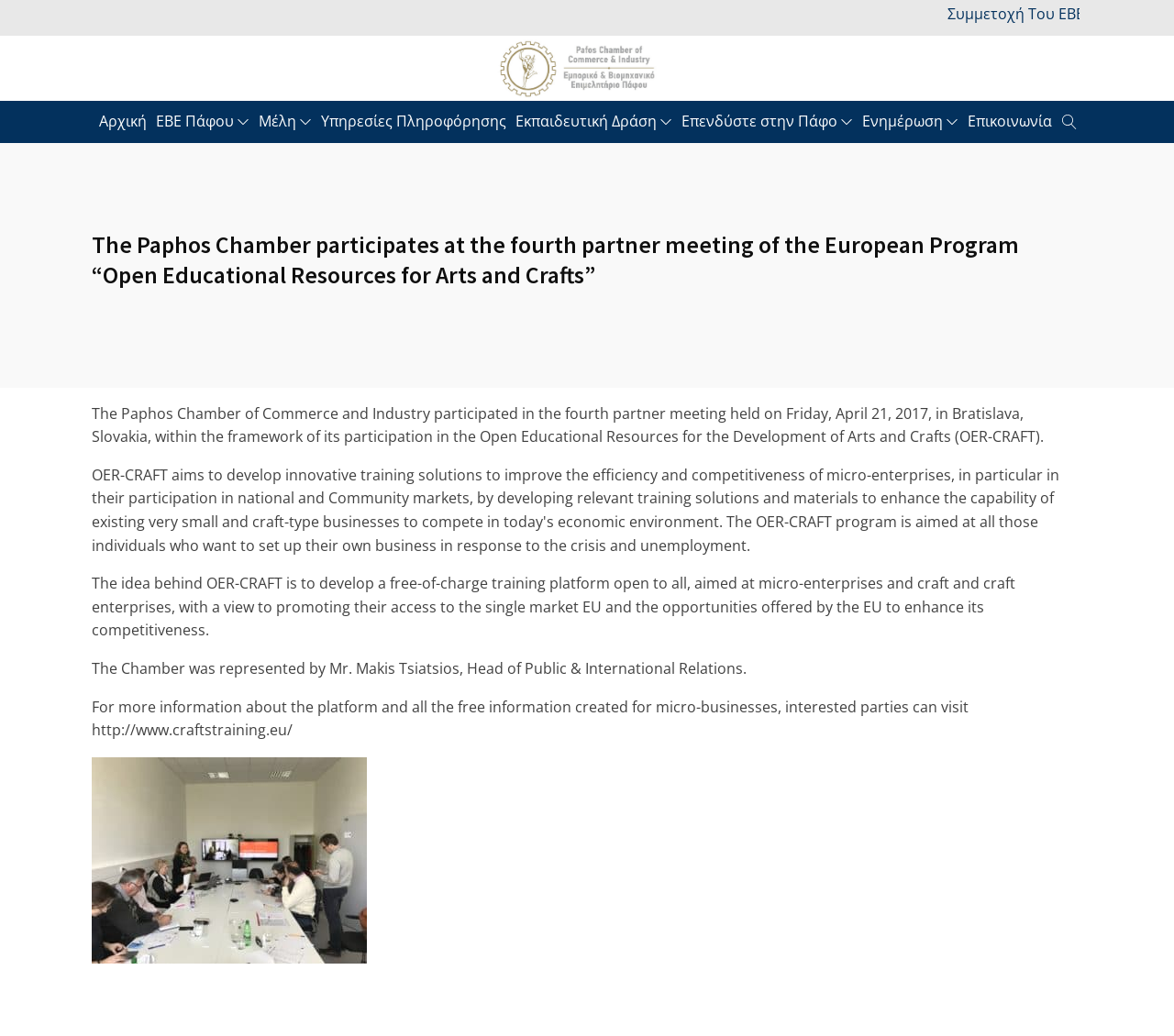Pinpoint the bounding box coordinates of the clickable element to carry out the following instruction: "Click the 'Αρχική' link."

[0.08, 0.098, 0.129, 0.138]